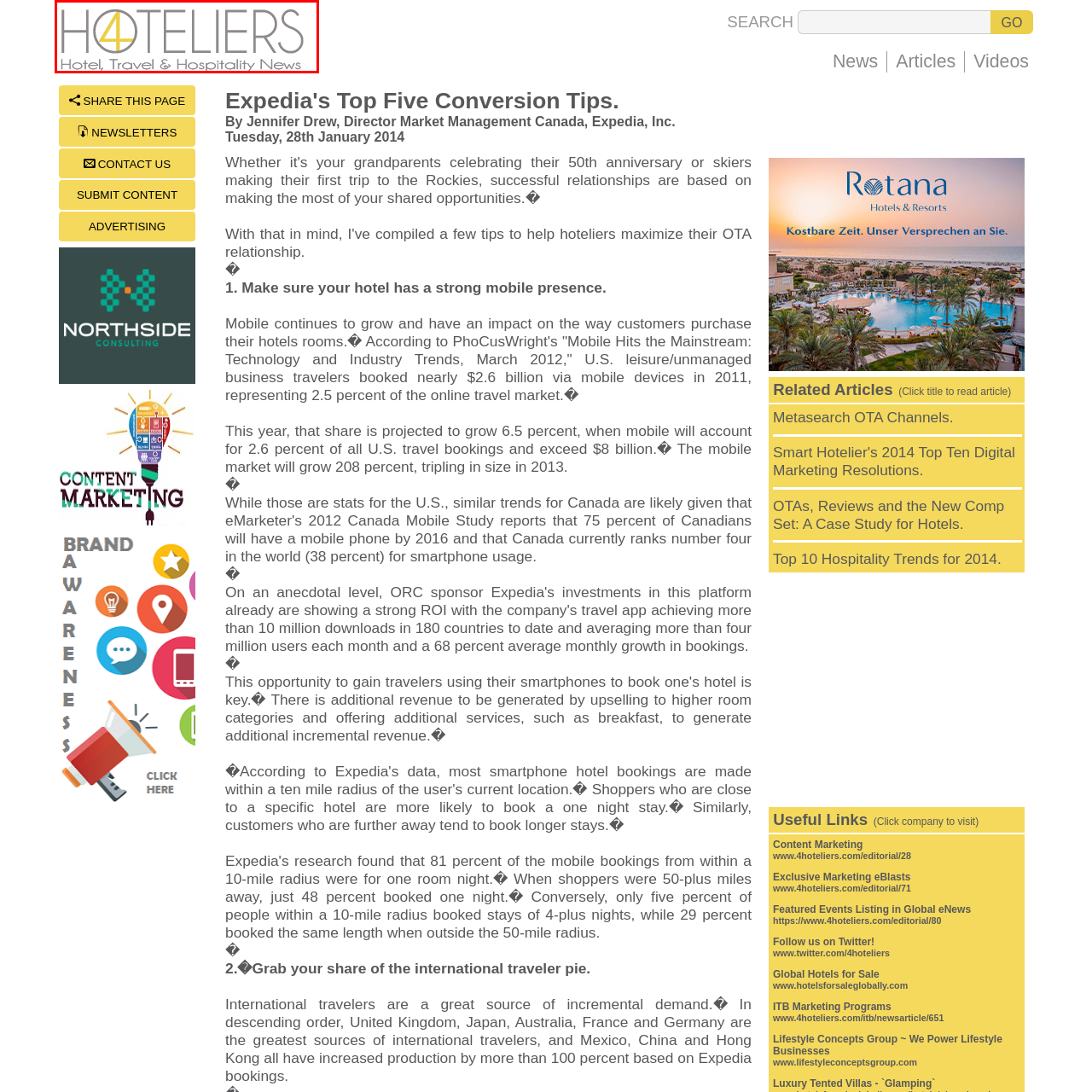Generate an in-depth caption for the image enclosed by the red boundary.

The image features the logo of "4Hoteliers," a publication dedicated to hotel, travel, and hospitality news. The design incorporates a sleek, modern aesthetic with a prominent "4" stylized alongside the word "HOTELIERS," emphasizing a contemporary focus on the hospitality industry. Below the main title, the tagline "Hotel, Travel & Hospitality News" succinctly describes the nature of the content provided by the publication. This logo serves as a visual anchor for readers seeking insights and updates in the dynamic fields of hospitality and tourism.